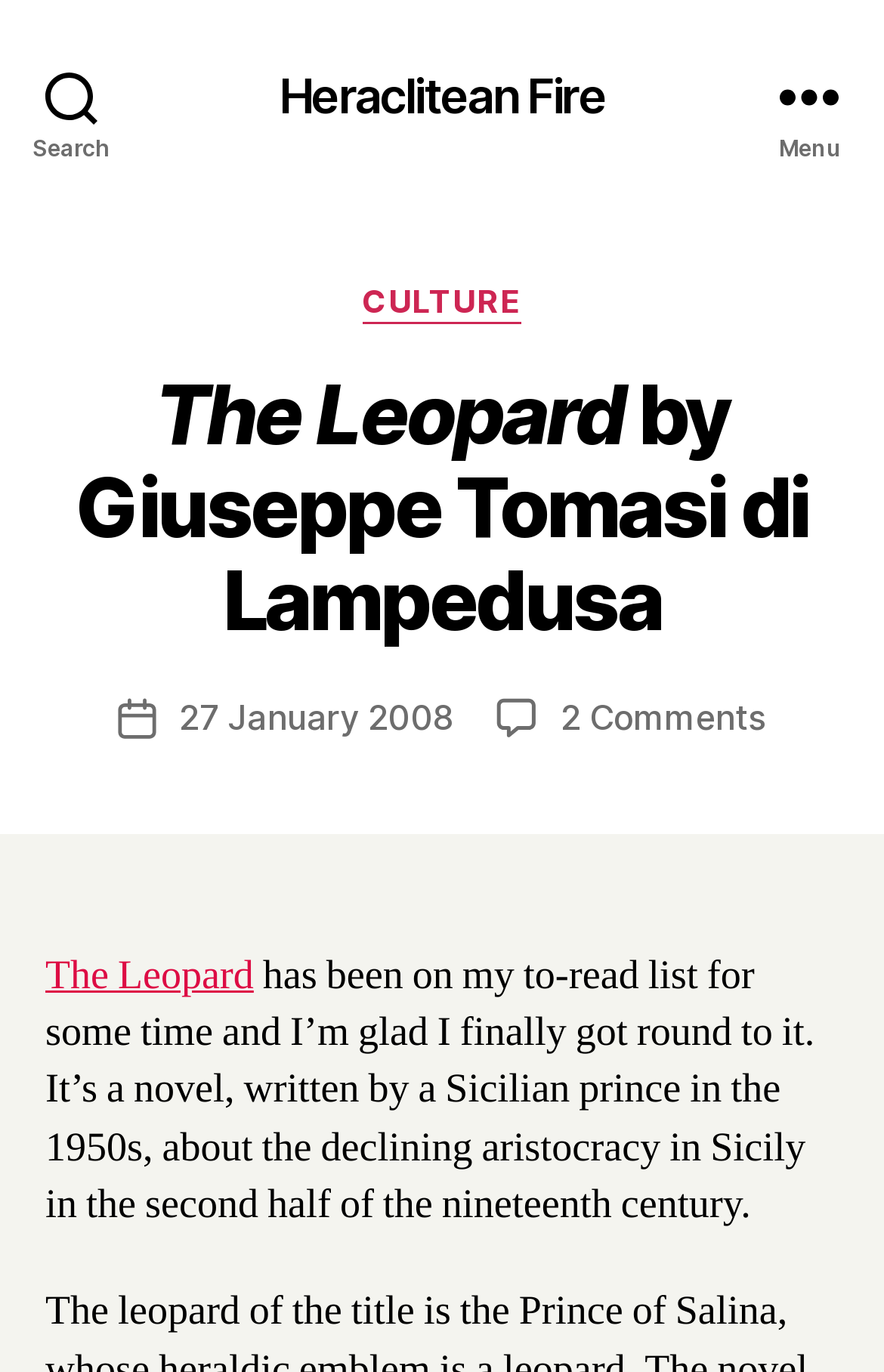When was the post published?
Please answer the question as detailed as possible.

I found the answer by looking at the link '27 January 2008' which is mentioned as the post date.